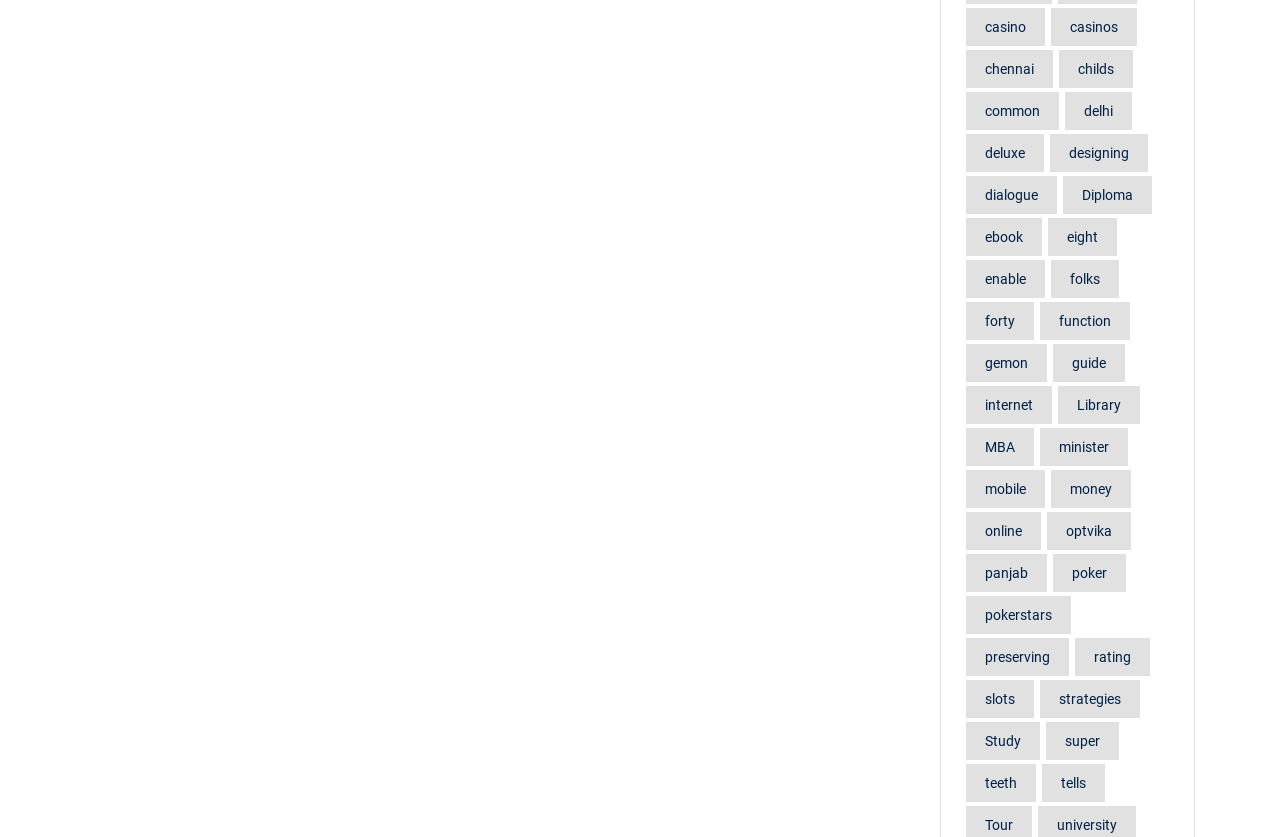What is the topic of 'Diploma'?
Using the information from the image, give a concise answer in one word or a short phrase.

education